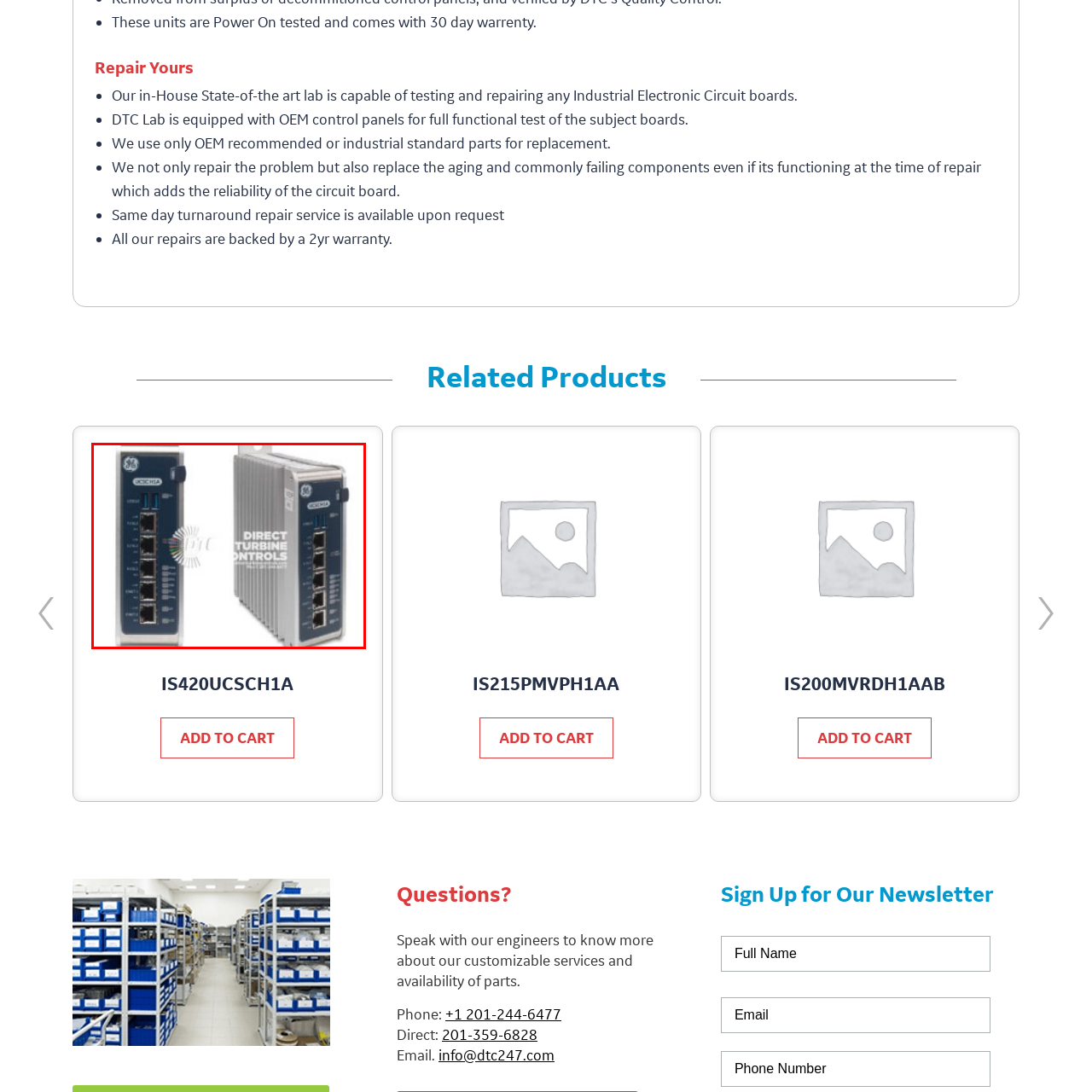Pay attention to the section of the image delineated by the white outline and provide a detailed response to the subsequent question, based on your observations: 
What is the purpose of this device?

Based on the caption, this device is part of the DTC (Direct Turbine Controls) offering, which suggests that its purpose is to control turbines, likely in an industrial setting.